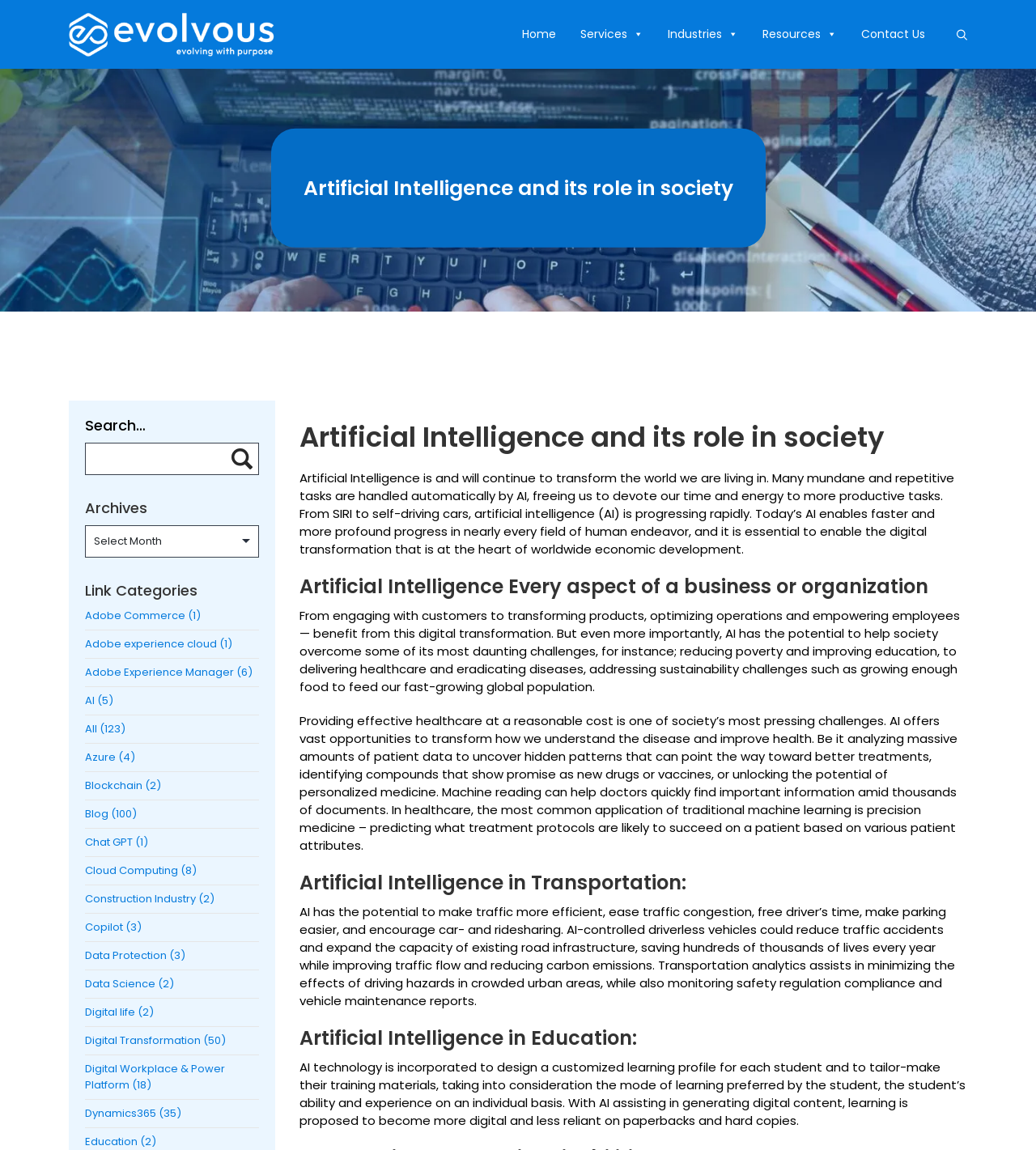Find and extract the text of the primary heading on the webpage.

Artificial Intelligence and its role in society